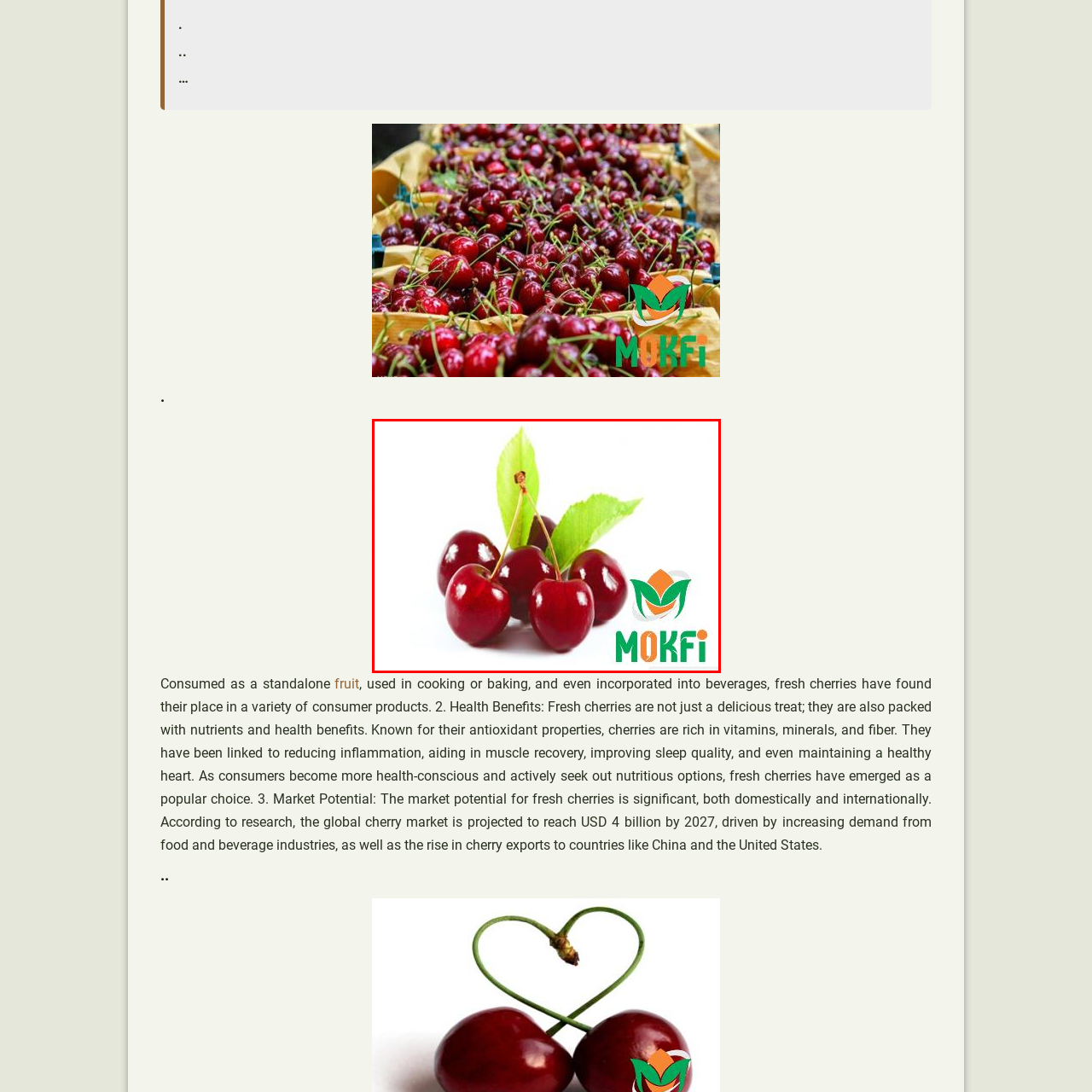Craft an in-depth description of the visual elements captured within the red box.

This image features a vibrant arrangement of fresh cherries, showcasing their glossy, deep red hues that signal ripeness and quality. The cherries are grouped together, with a couple of leaves still attached, enhancing their natural appeal. Prominently displayed alongside the cherries is the logo of MOKFi, indicating a brand associated with the product. Capturing the essence of freshness, these cherries are marketed as a delicious and nutritious fruit option, ideal for consuming standalone, used in culinary creations, or incorporated into beverages. Their health benefits and growing market potential underscore their popularity, making them an excellent choice for health-conscious consumers.